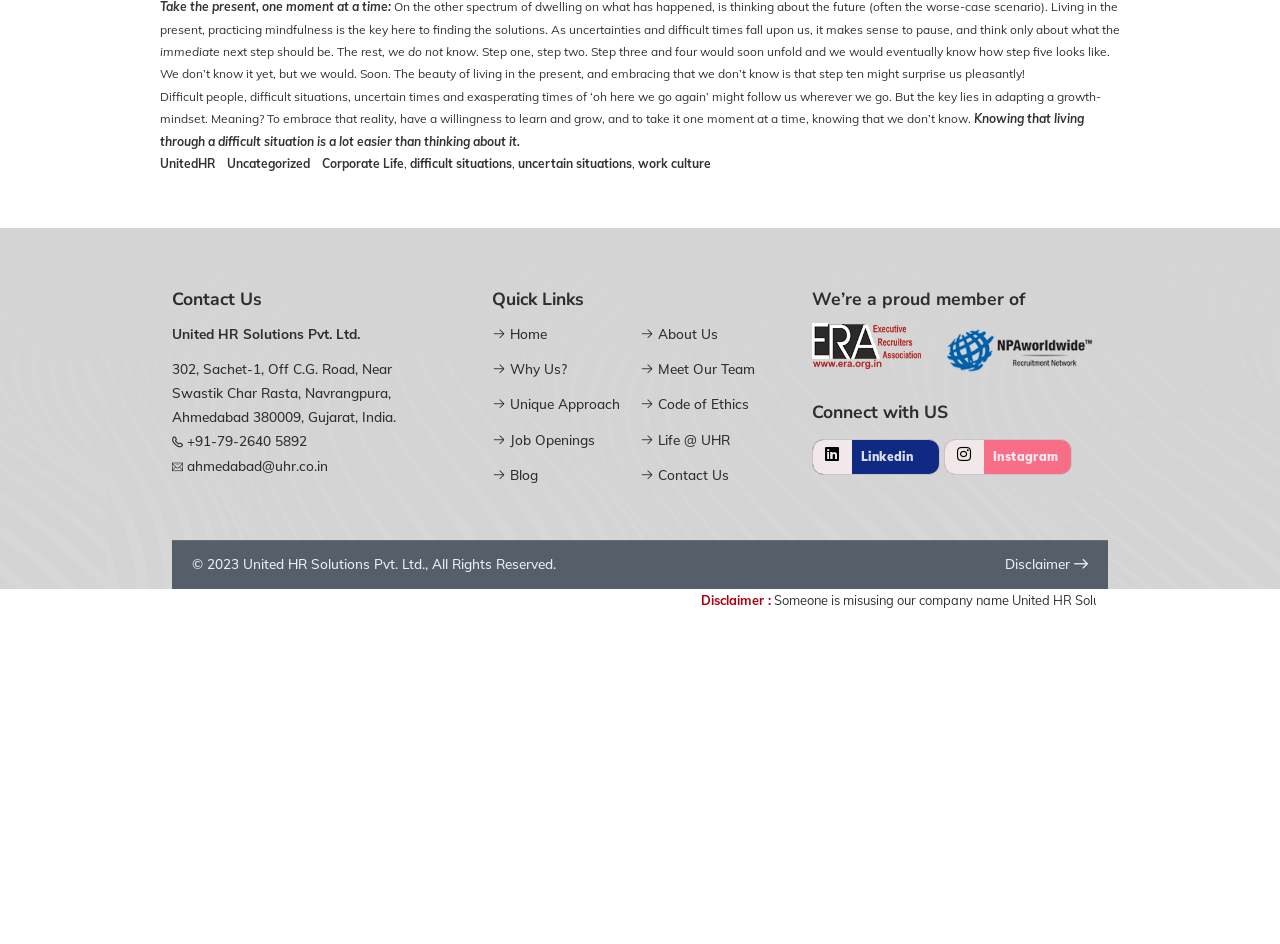What are the categories of the blog posts?
Analyze the image and deliver a detailed answer to the question.

I found the category of the blog posts by looking at the link 'Uncategorized' which is located at the top of the webpage, under the 'Categories' section.